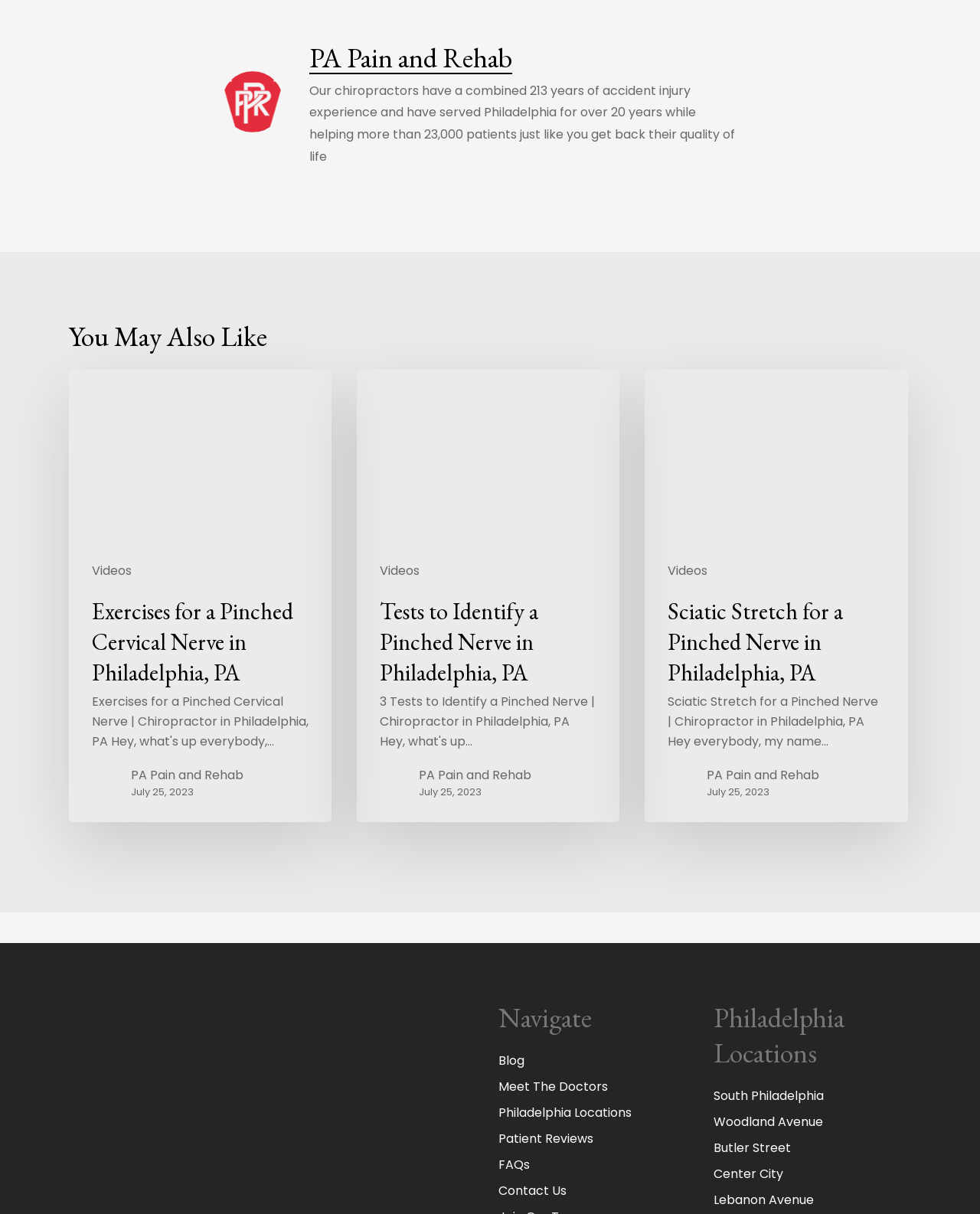Predict the bounding box of the UI element that fits this description: "Blog".

[0.509, 0.866, 0.711, 0.882]